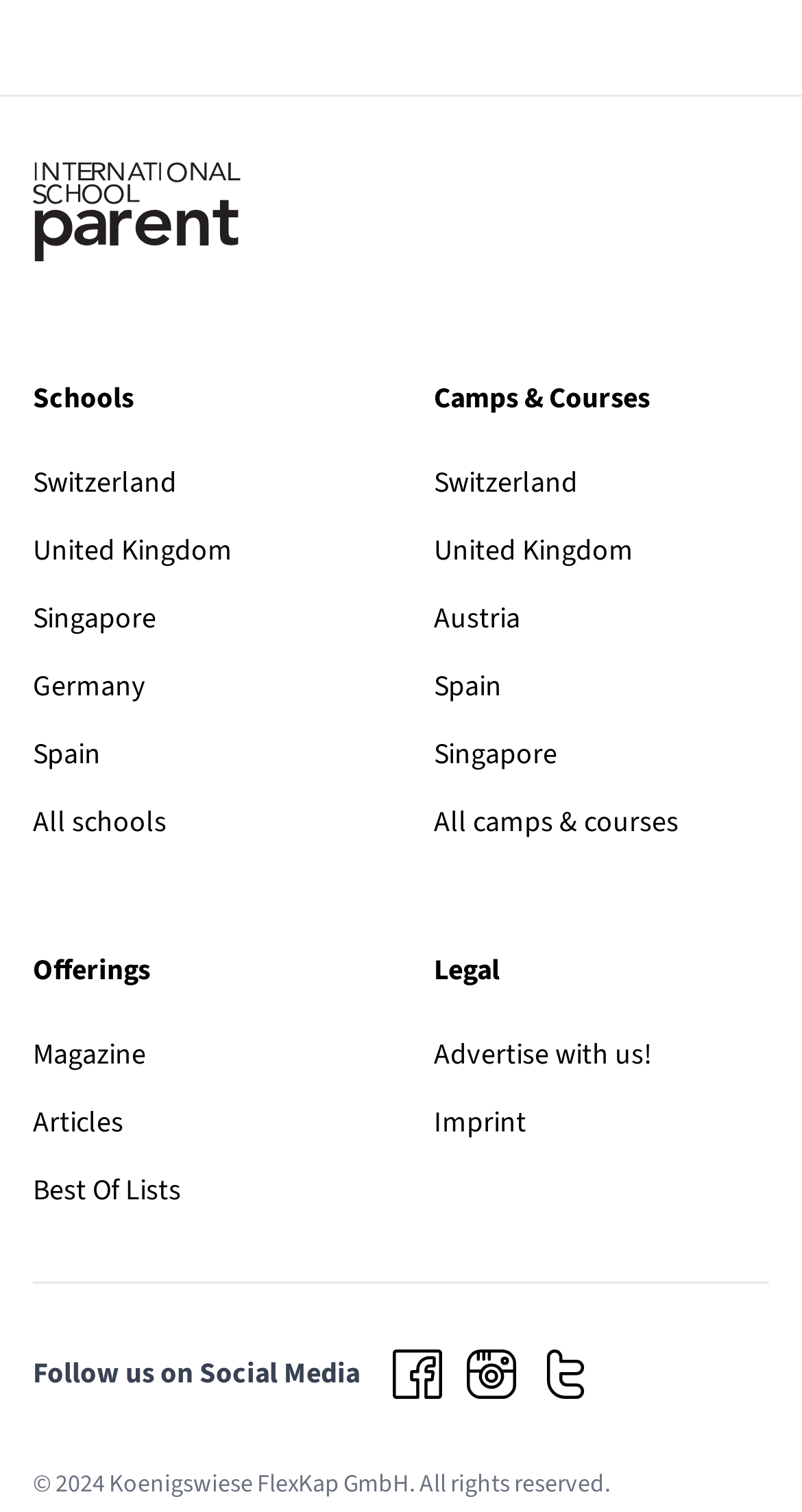Identify the bounding box coordinates of the clickable region to carry out the given instruction: "Follow on Facebook".

[0.49, 0.892, 0.551, 0.925]